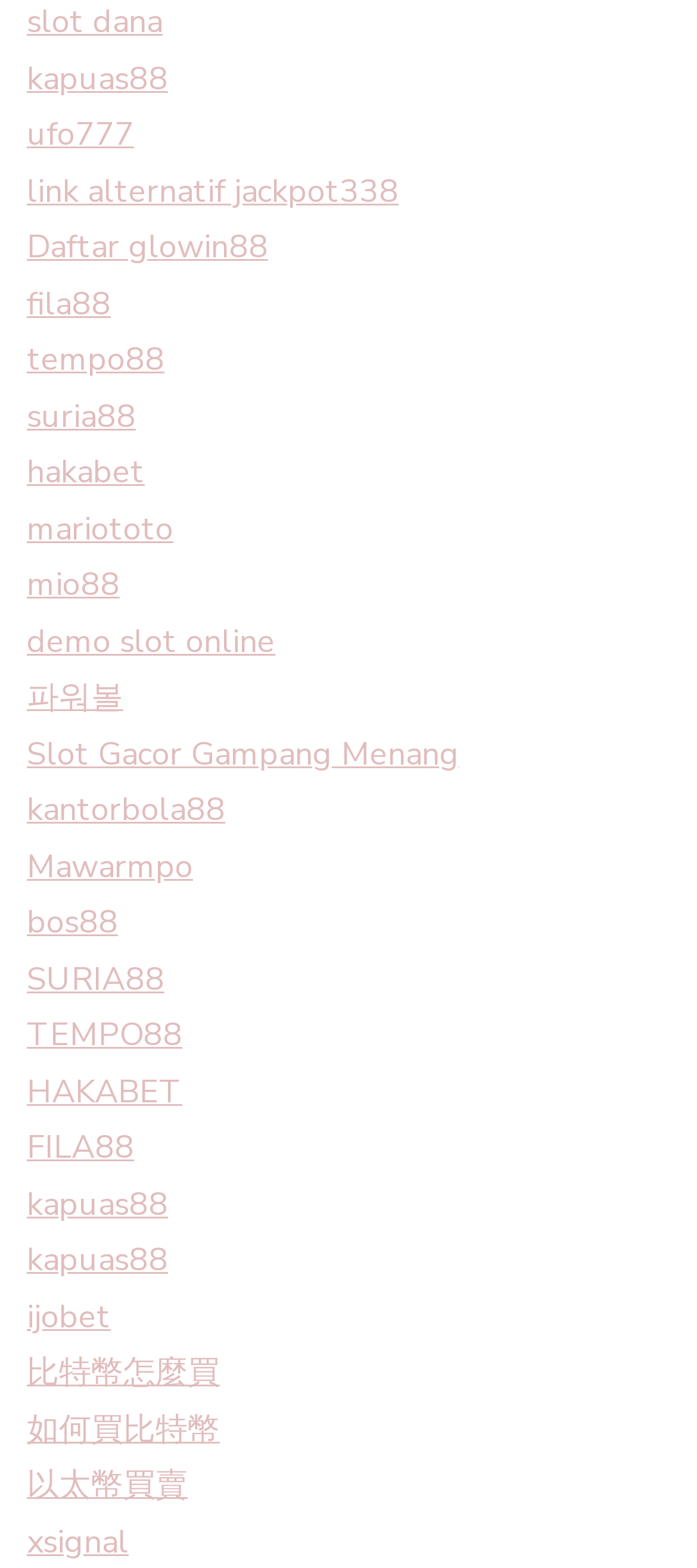Give a one-word or short-phrase answer to the following question: 
What is the longest link text on the webpage?

Slot Gacor Gampang Menang